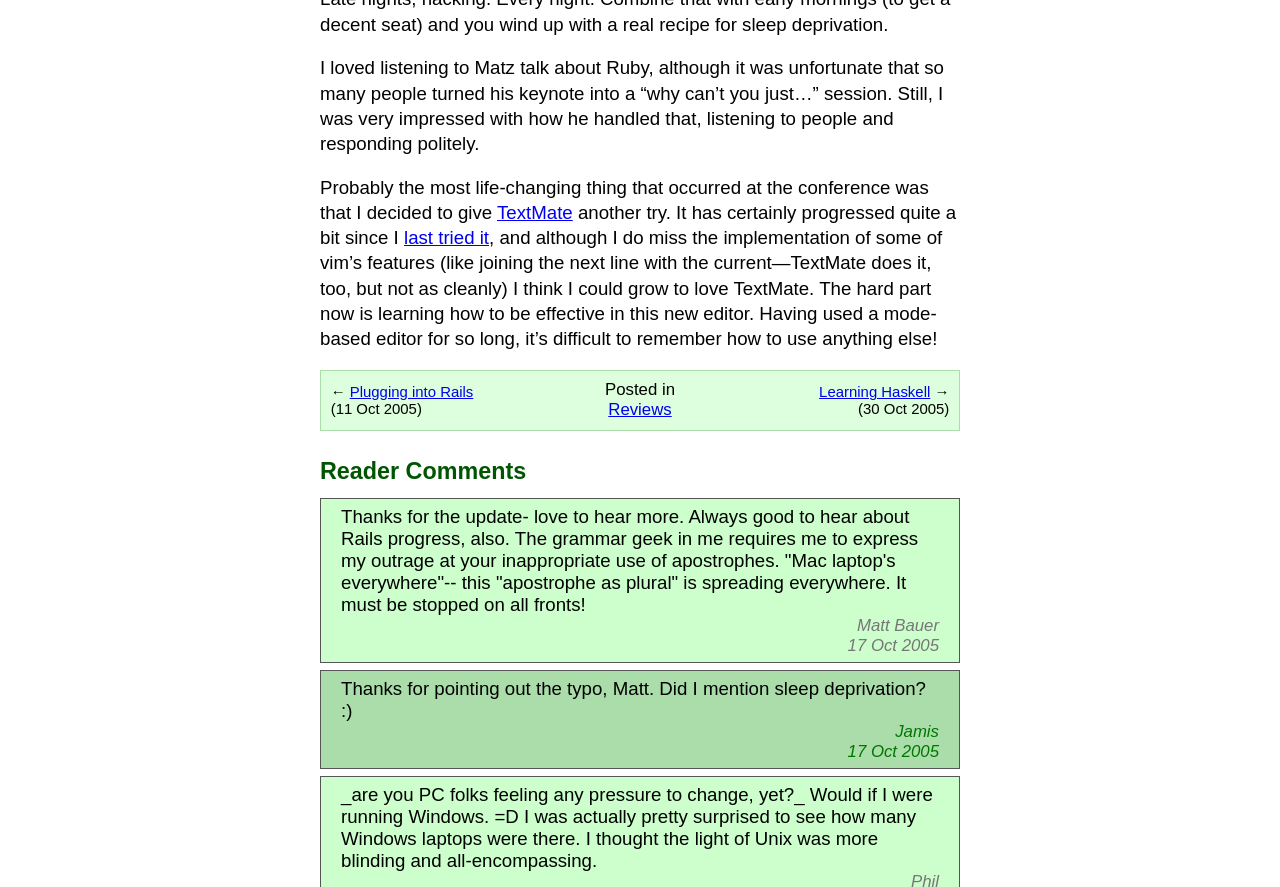Locate the bounding box of the user interface element based on this description: "CREATED BY".

None